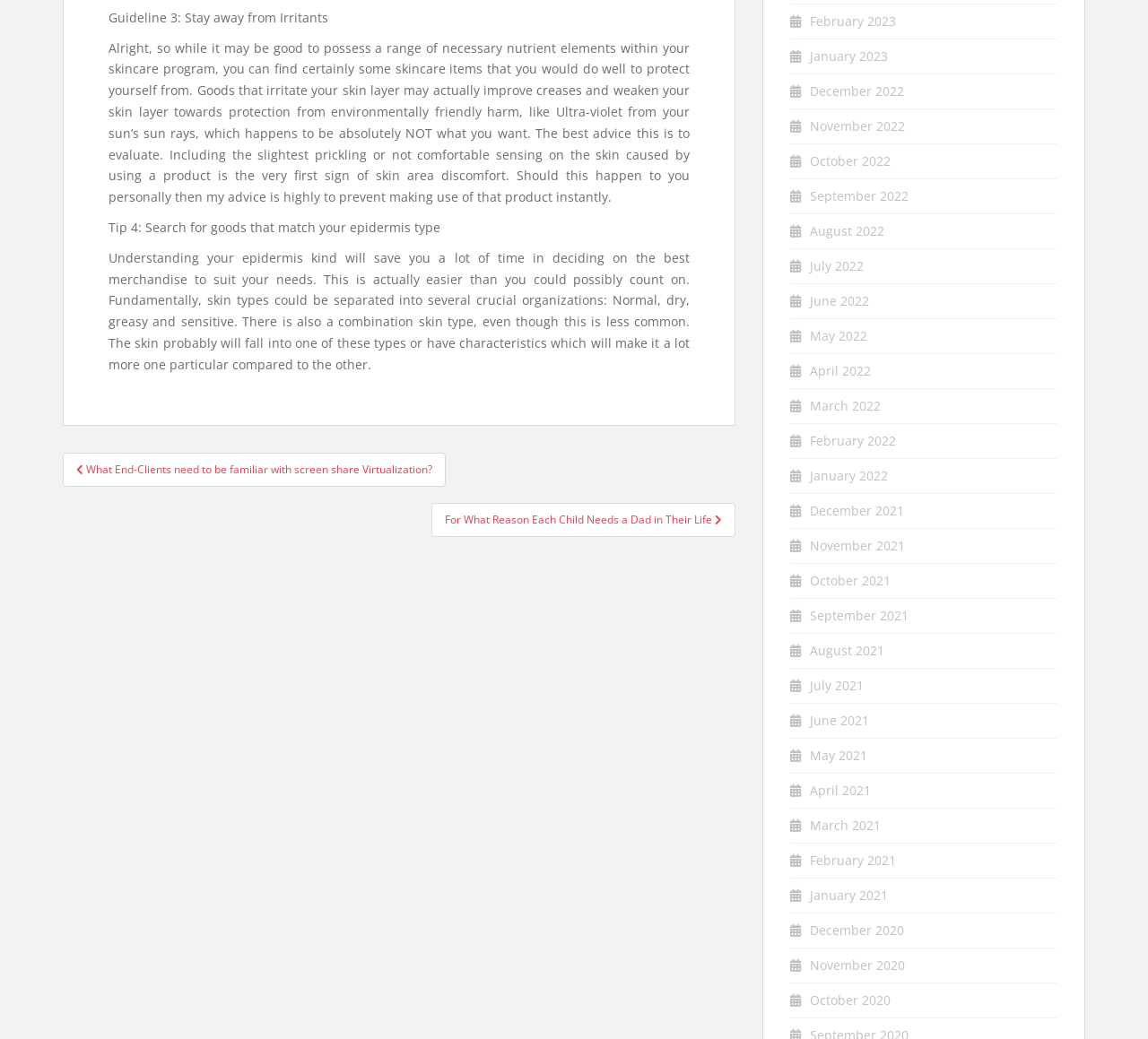Answer the question with a single word or phrase: 
What is the earliest month listed in the webpage?

December 2020